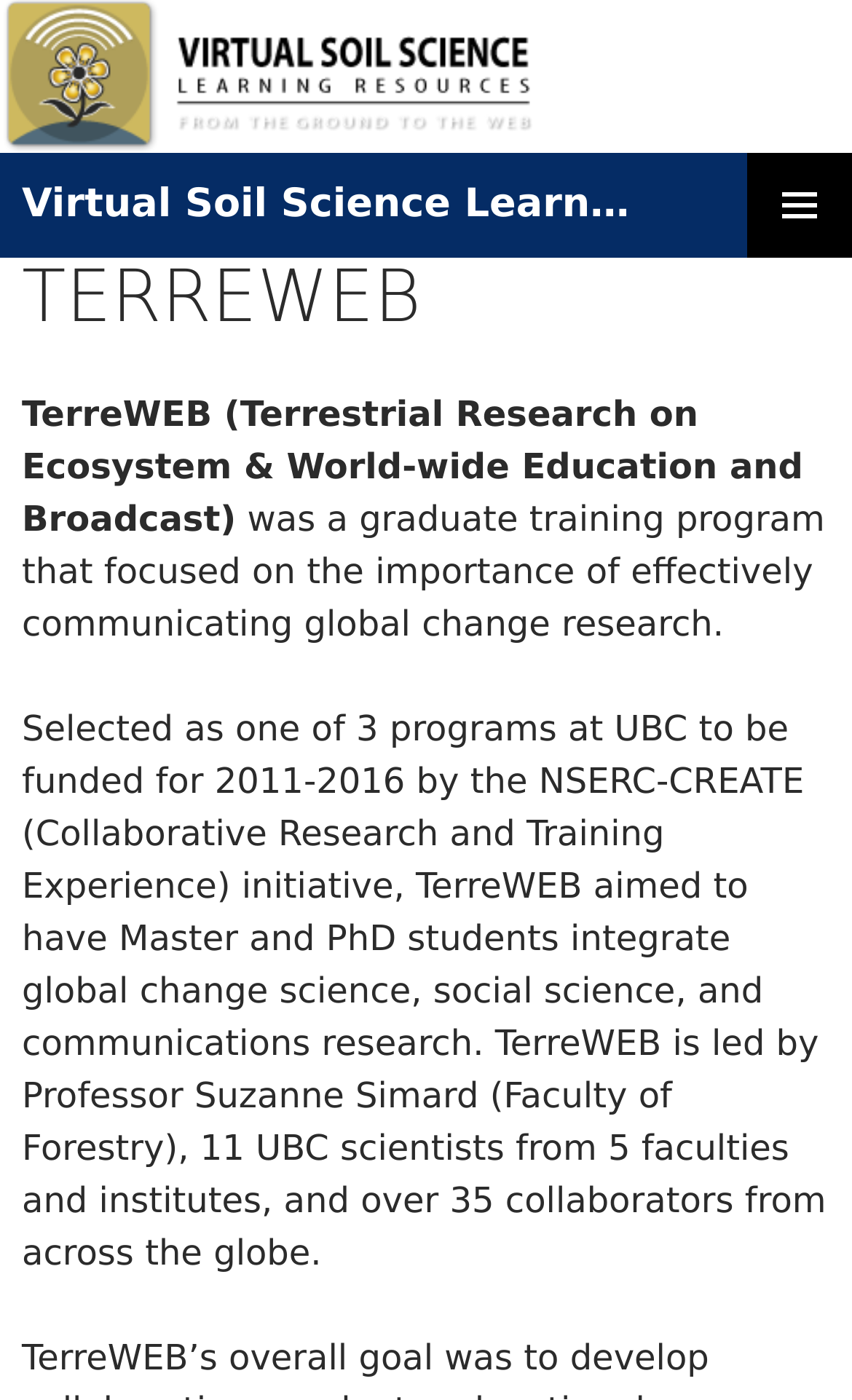What is the focus of the TerreWEB program?
Look at the image and respond with a single word or a short phrase.

global change research